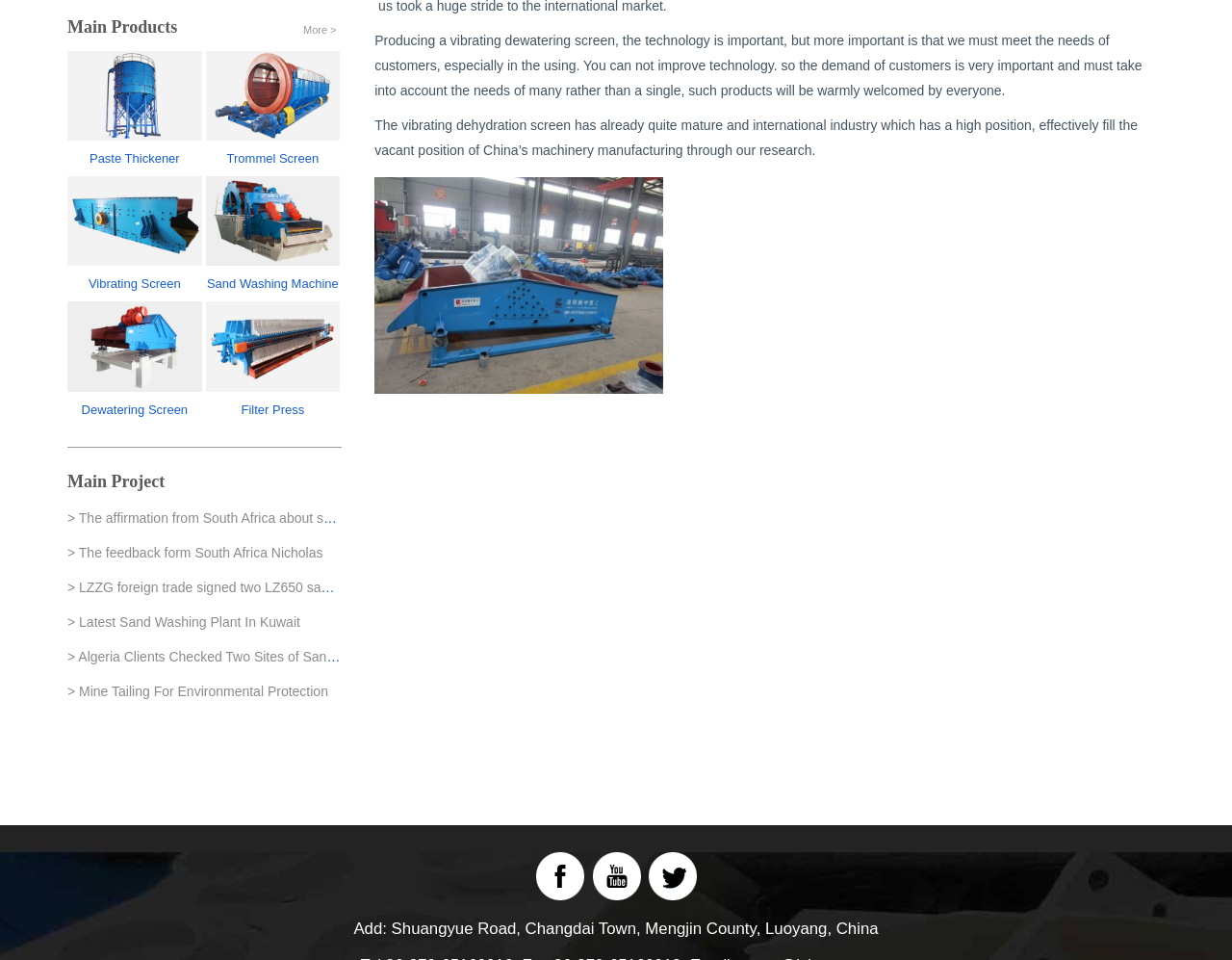From the webpage screenshot, predict the bounding box coordinates (top-left x, top-left y, bottom-right x, bottom-right y) for the UI element described here: alt="yty"

[0.304, 0.288, 0.538, 0.304]